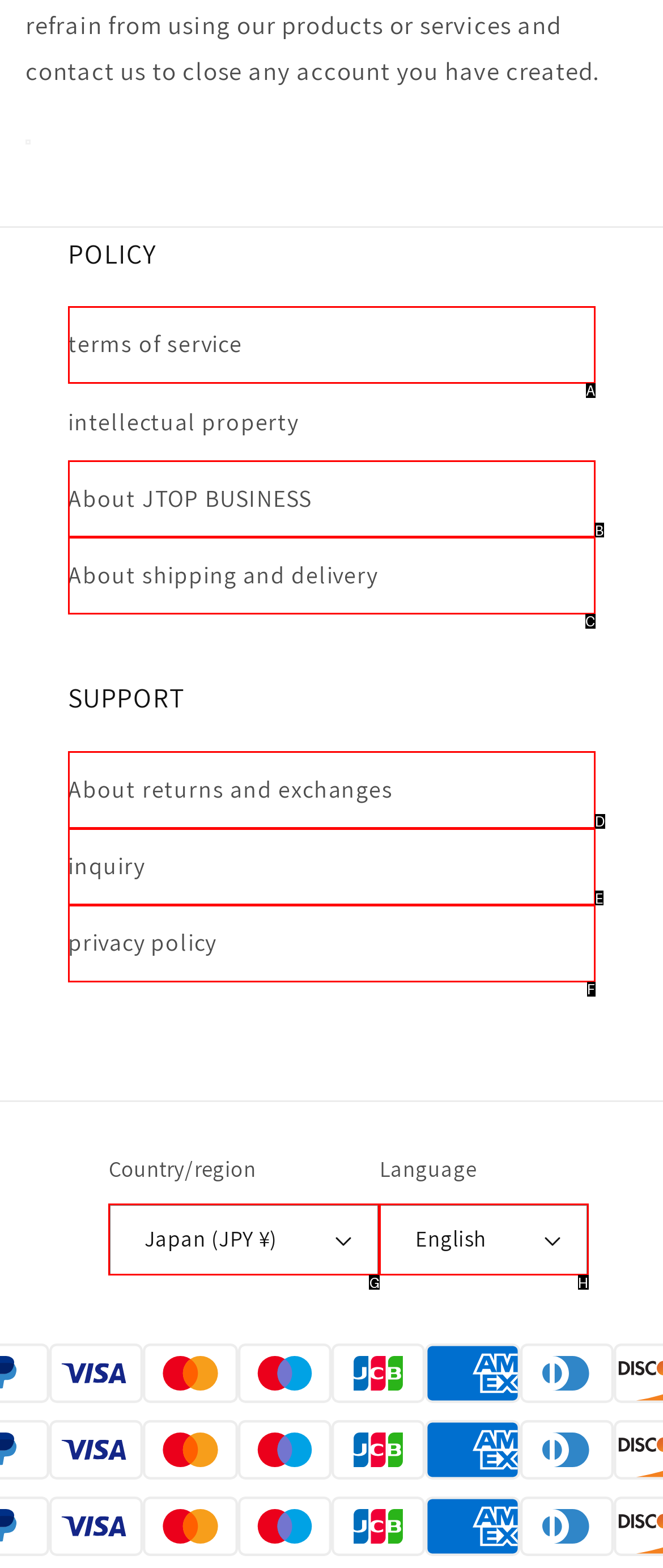Determine the HTML element that best aligns with the description: Japan (JPY ¥)
Answer with the appropriate letter from the listed options.

G